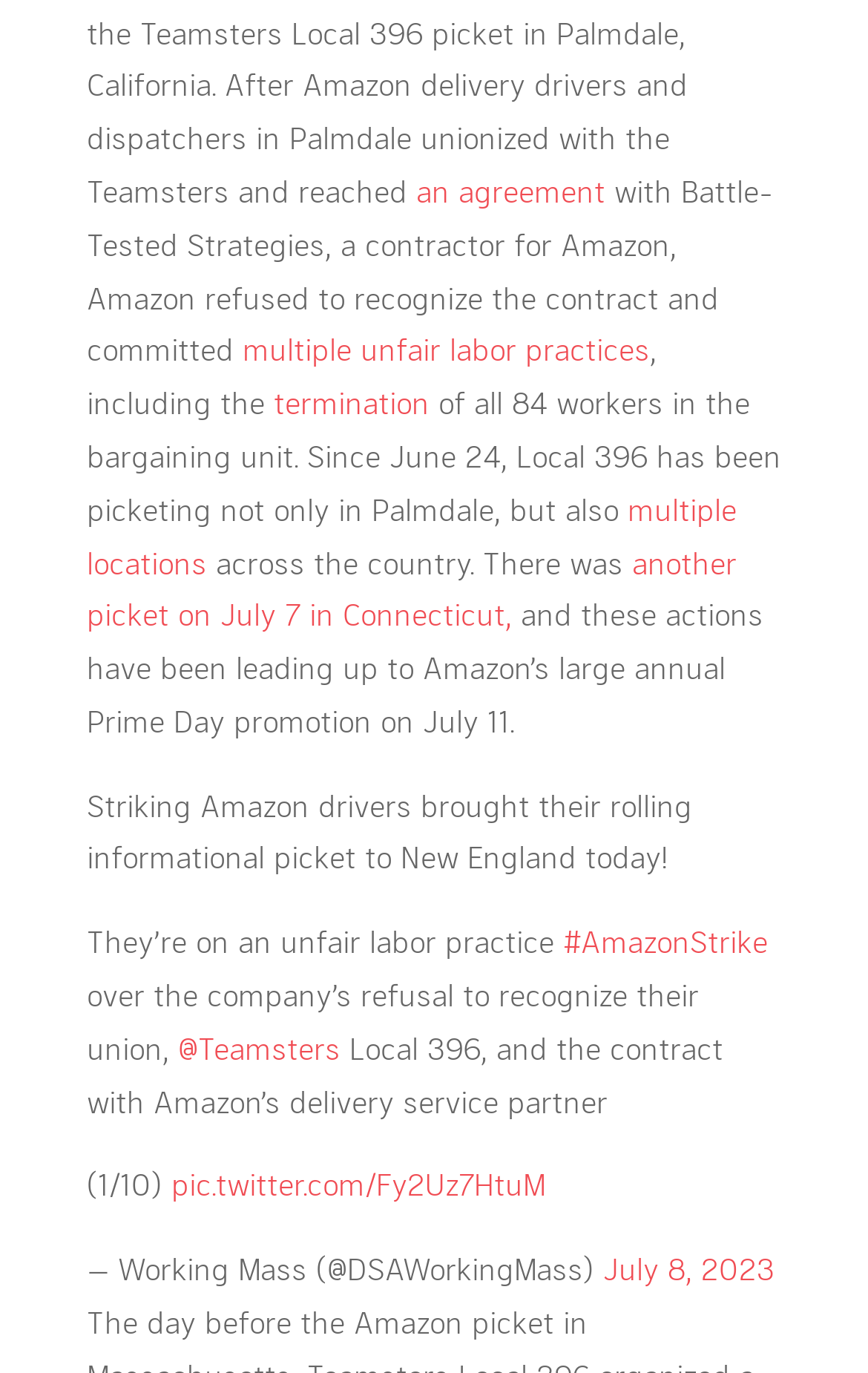Please provide a comprehensive response to the question below by analyzing the image: 
What is the union involved in the labor dispute?

The union involved in the labor dispute is Teamsters, which is mentioned in the text as 'Local 396, and the contract with Amazon’s delivery service partner'.